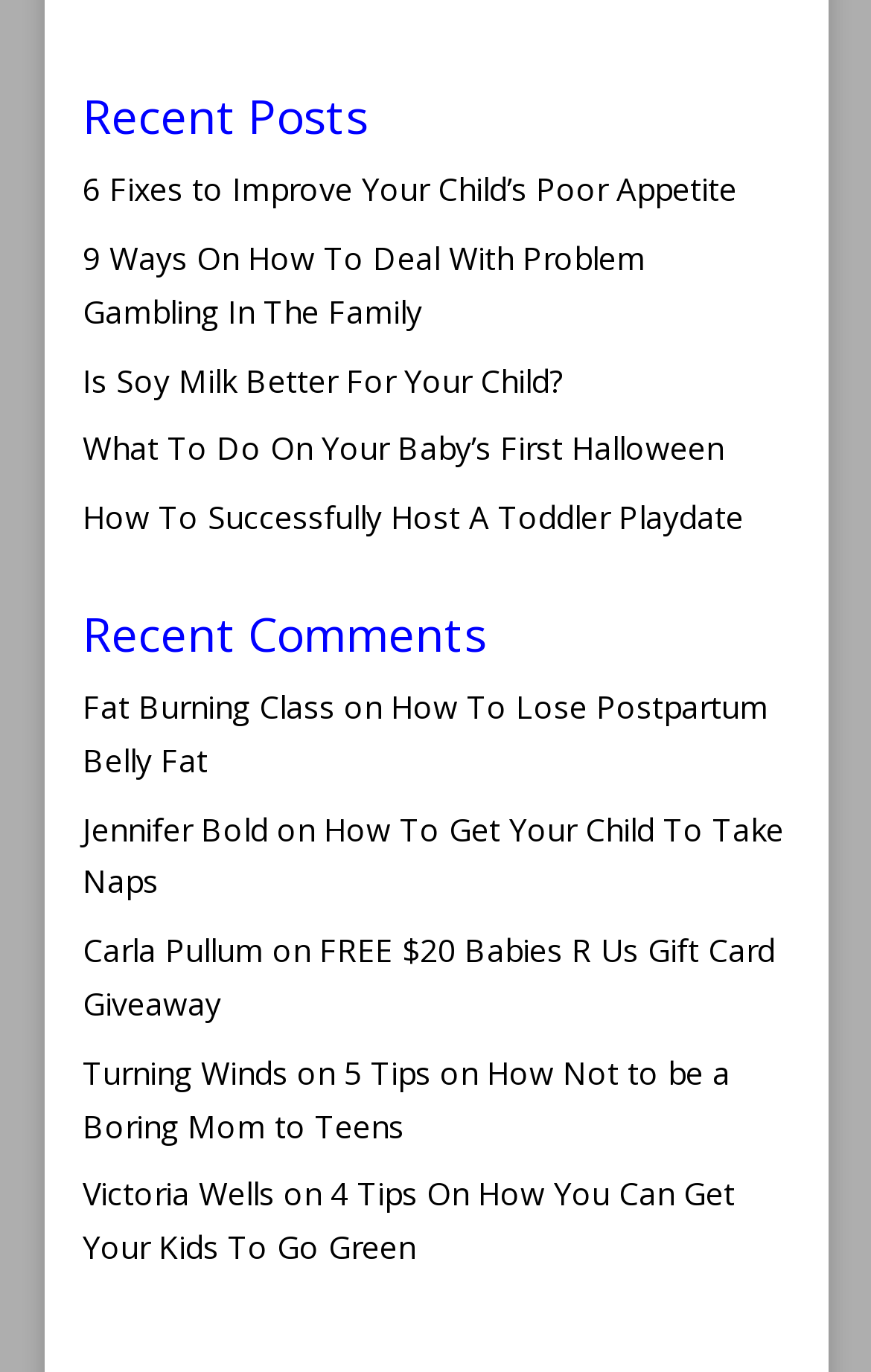Determine the coordinates of the bounding box that should be clicked to complete the instruction: "participate in the FREE $20 Babies R Us Gift Card Giveaway". The coordinates should be represented by four float numbers between 0 and 1: [left, top, right, bottom].

[0.095, 0.677, 0.89, 0.747]